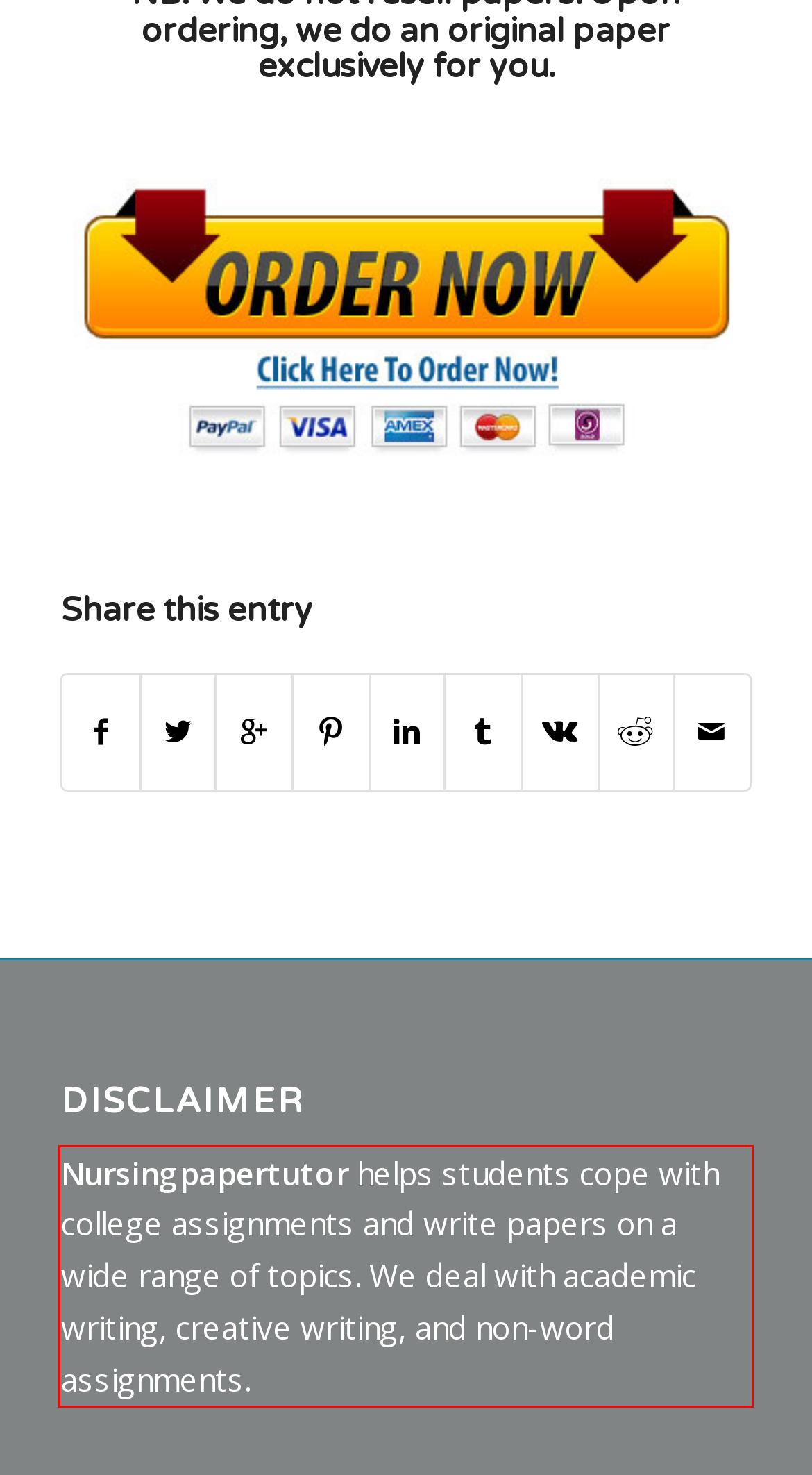Please recognize and transcribe the text located inside the red bounding box in the webpage image.

Nursingpapertutor helps students cope with college assignments and write papers on a wide range of topics. We deal with academic writing, creative writing, and non-word assignments.